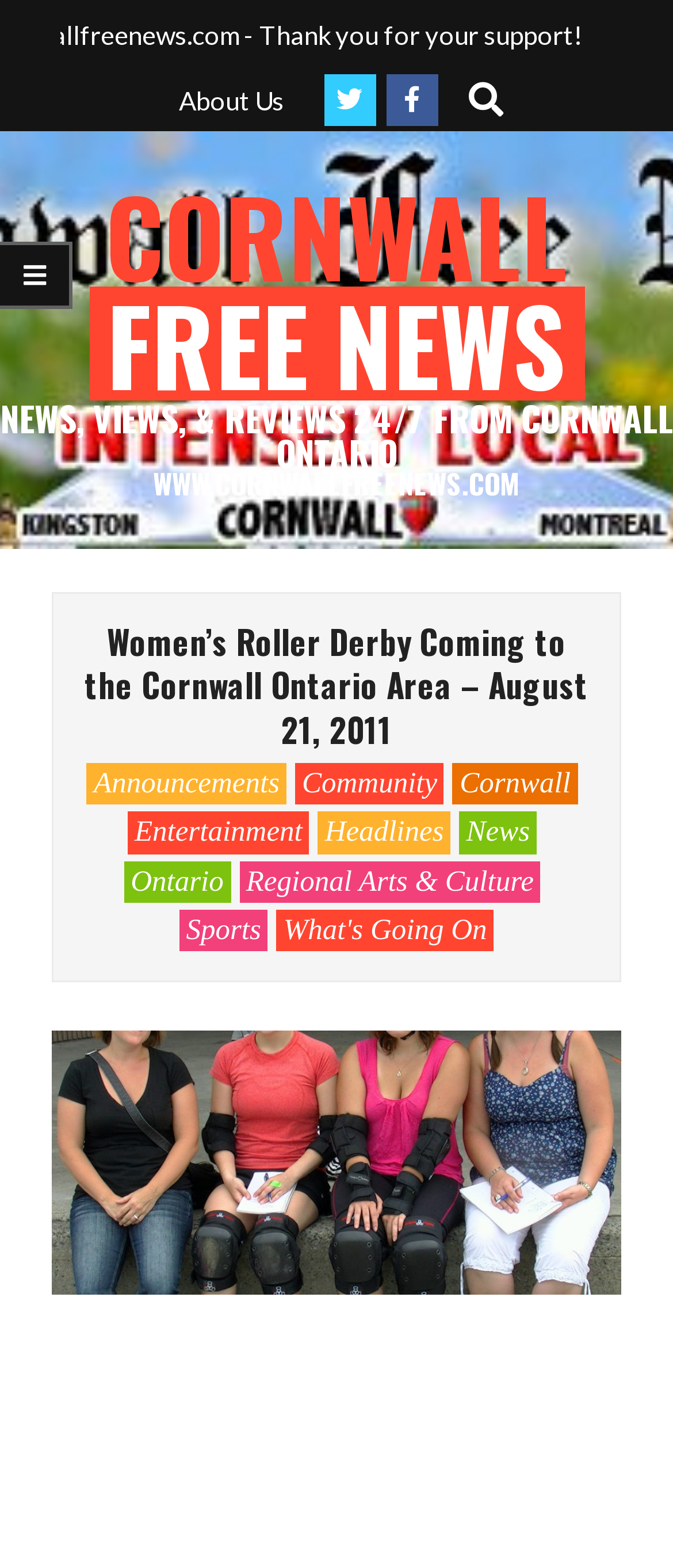Please identify the bounding box coordinates of the element's region that should be clicked to execute the following instruction: "Explore Sports". The bounding box coordinates must be four float numbers between 0 and 1, i.e., [left, top, right, bottom].

[0.266, 0.58, 0.398, 0.607]